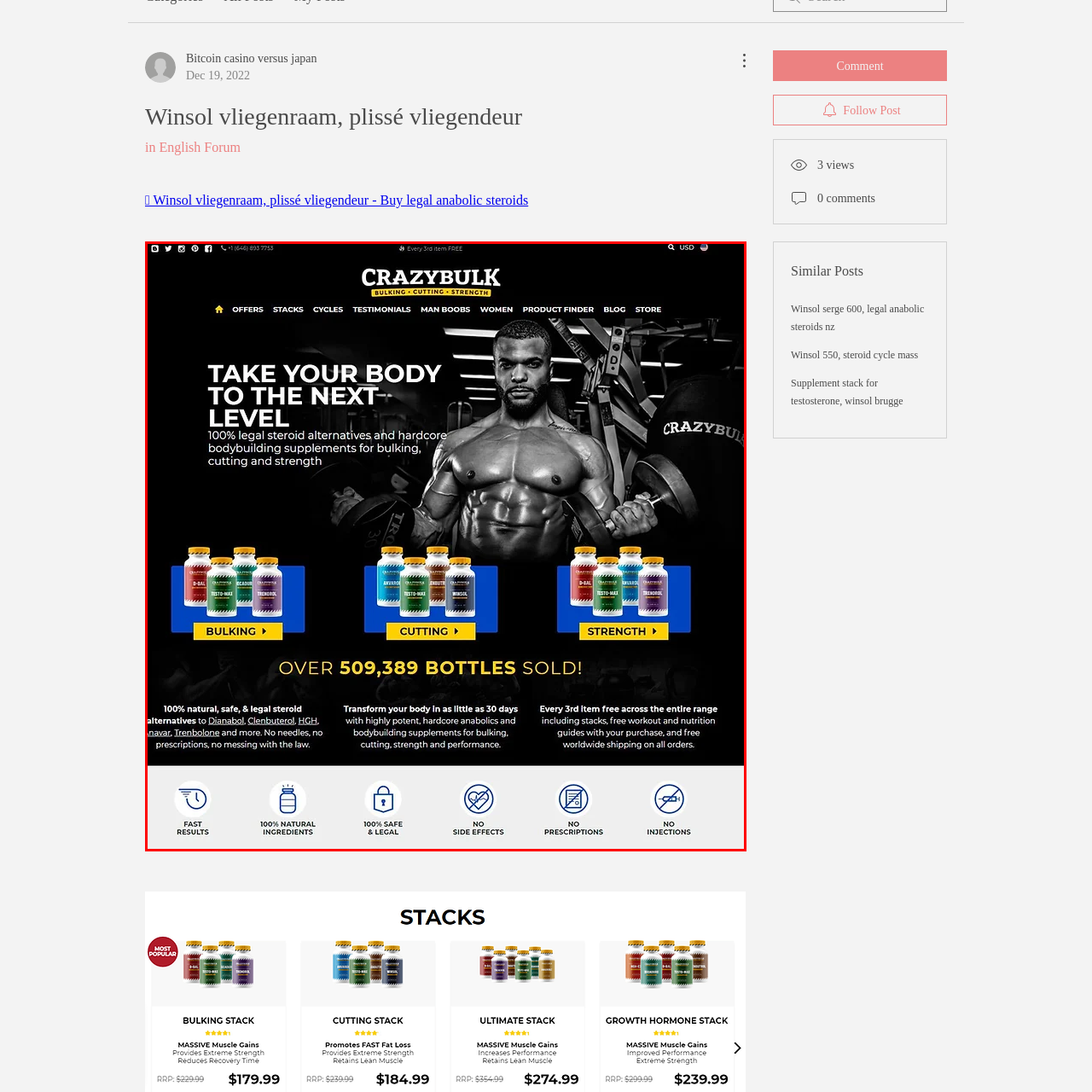Concentrate on the image bordered by the red line and give a one-word or short phrase answer to the following question:
What are the product categories displayed?

Bulking, Cutting, Strength